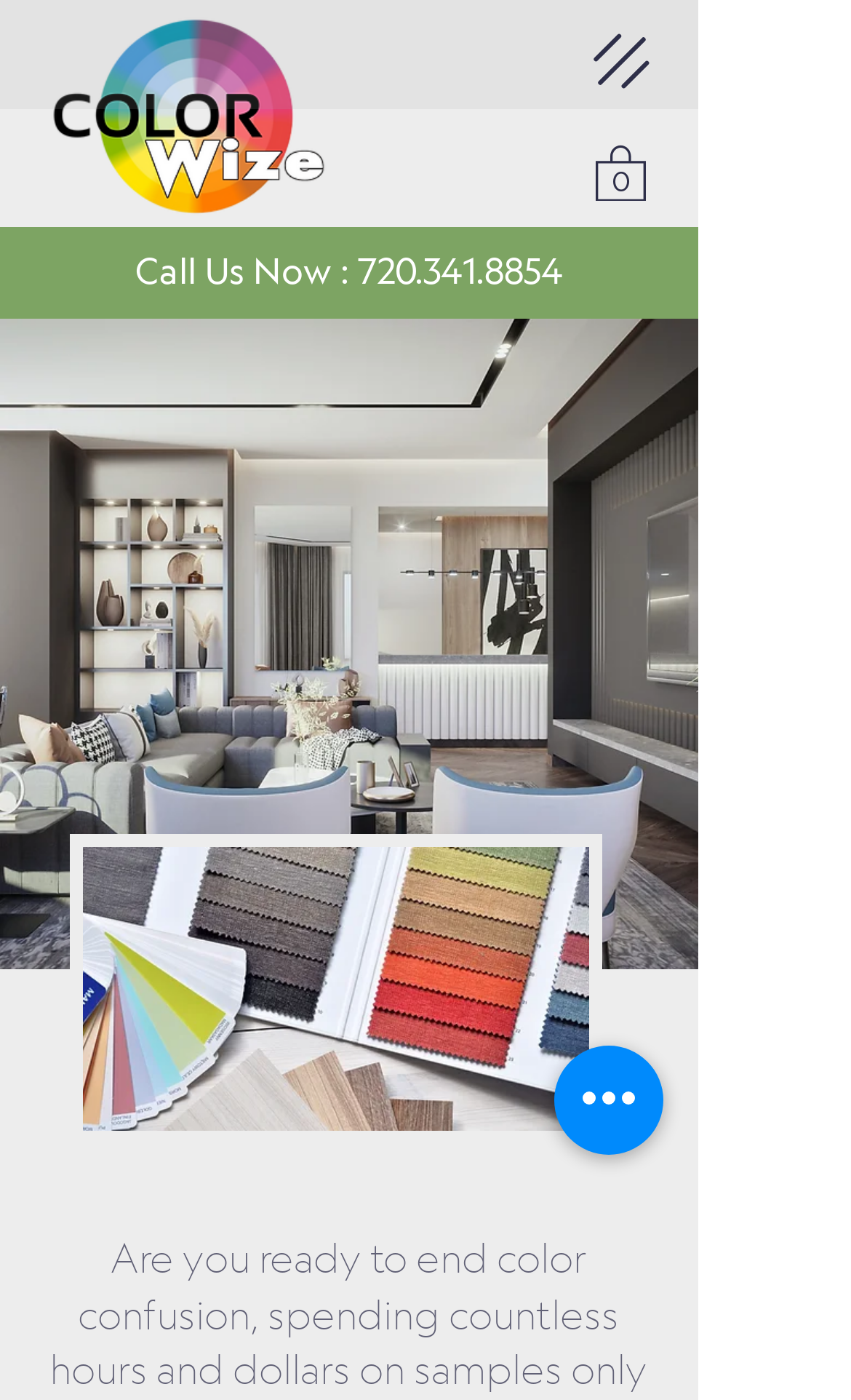Produce an extensive caption that describes everything on the webpage.

The webpage is about ColorWize Design, a color specialist located in Houston, TX, and Littleton, CO, USA. At the top left, there is a link and an image with the same text "ColorWize - Color Consultant in Houston Tx." Below this, a heading "Call Us Now" is displayed, accompanied by a link to the phone number 720.341.8854, positioned to the right of the heading. 

On the top right, there are three elements: a button to open a navigation menu, a link to a cart with 0 items, and an SVG icon. Below these elements, there are two large images. The first image, taking up most of the page, shows a living room with a color paint consultant in Houston, TX. The second image, positioned below the first one, displays a custom color paint consultant. 

At the bottom right, there is a button labeled "Quick actions". Overall, the webpage has a prominent display of images related to color consultation services, along with essential contact information and navigation elements.